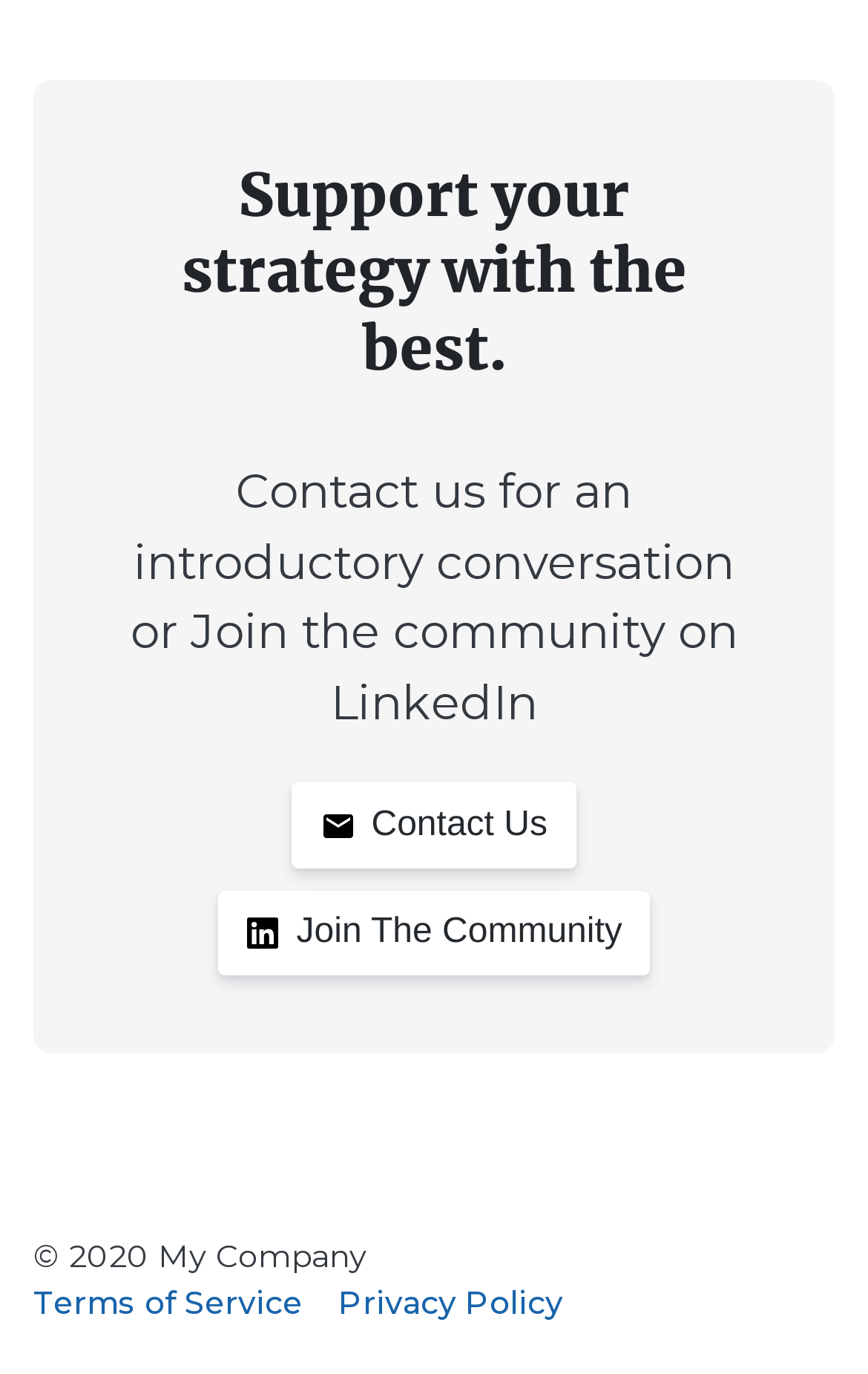Please use the details from the image to answer the following question comprehensively:
What are the two options to get in touch?

The two options to get in touch are 'Contact Us' and 'Join The Community', which are presented as links on the webpage, with 'Contact Us' being a direct way to reach out and 'Join The Community' being a link to a LinkedIn community.